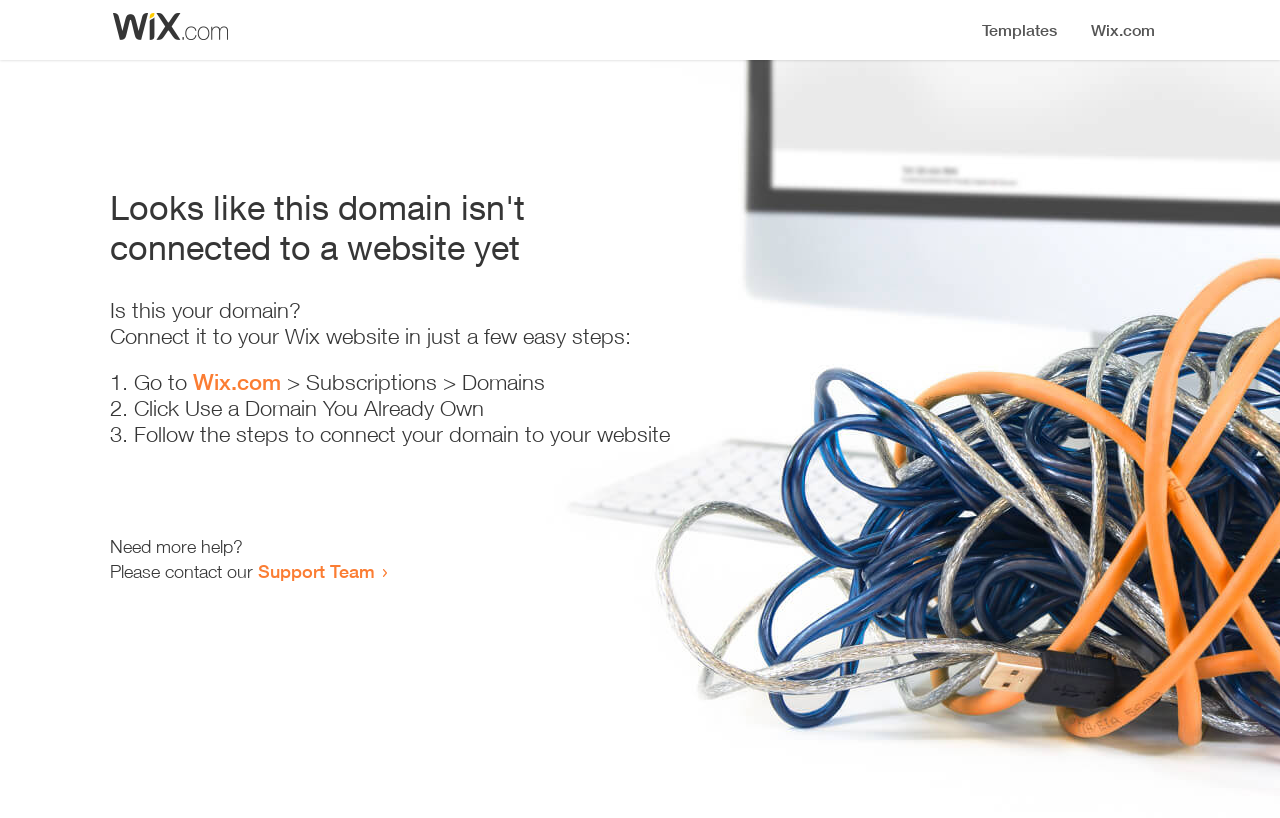What is the purpose of the webpage? Please answer the question using a single word or phrase based on the image.

Domain connection guide